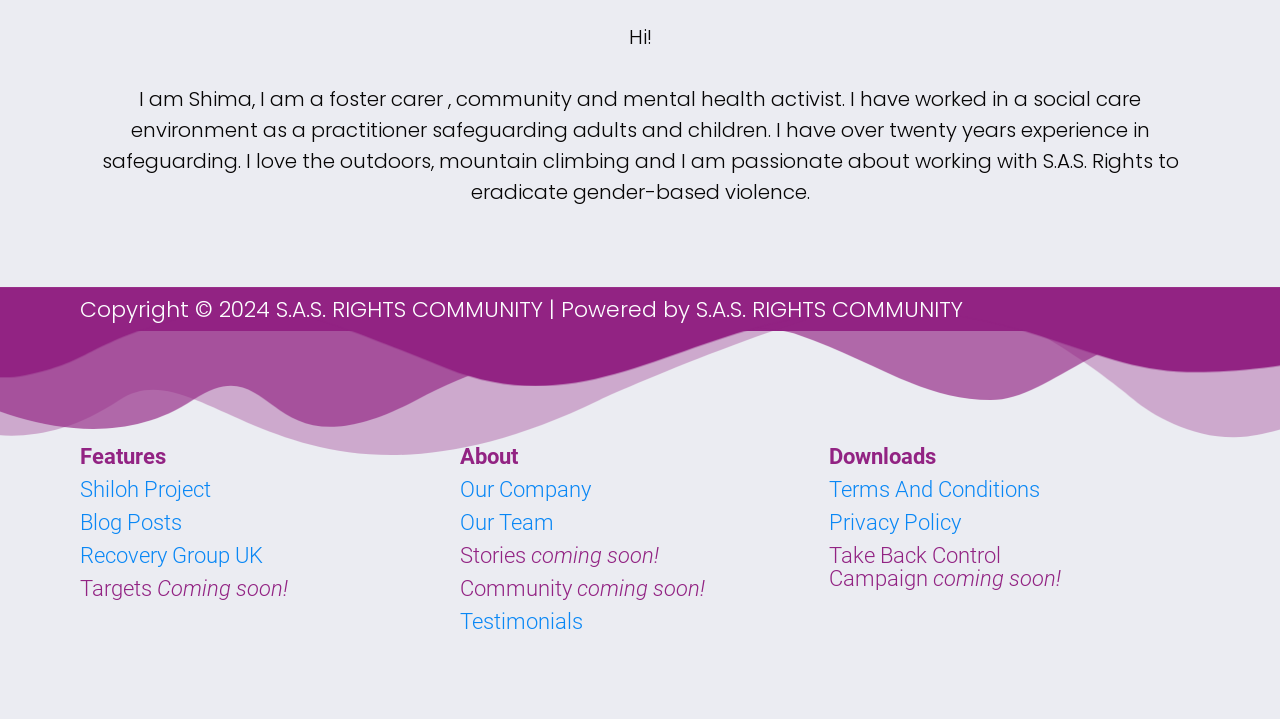Determine the bounding box for the described UI element: "Our Company".

[0.359, 0.663, 0.462, 0.698]